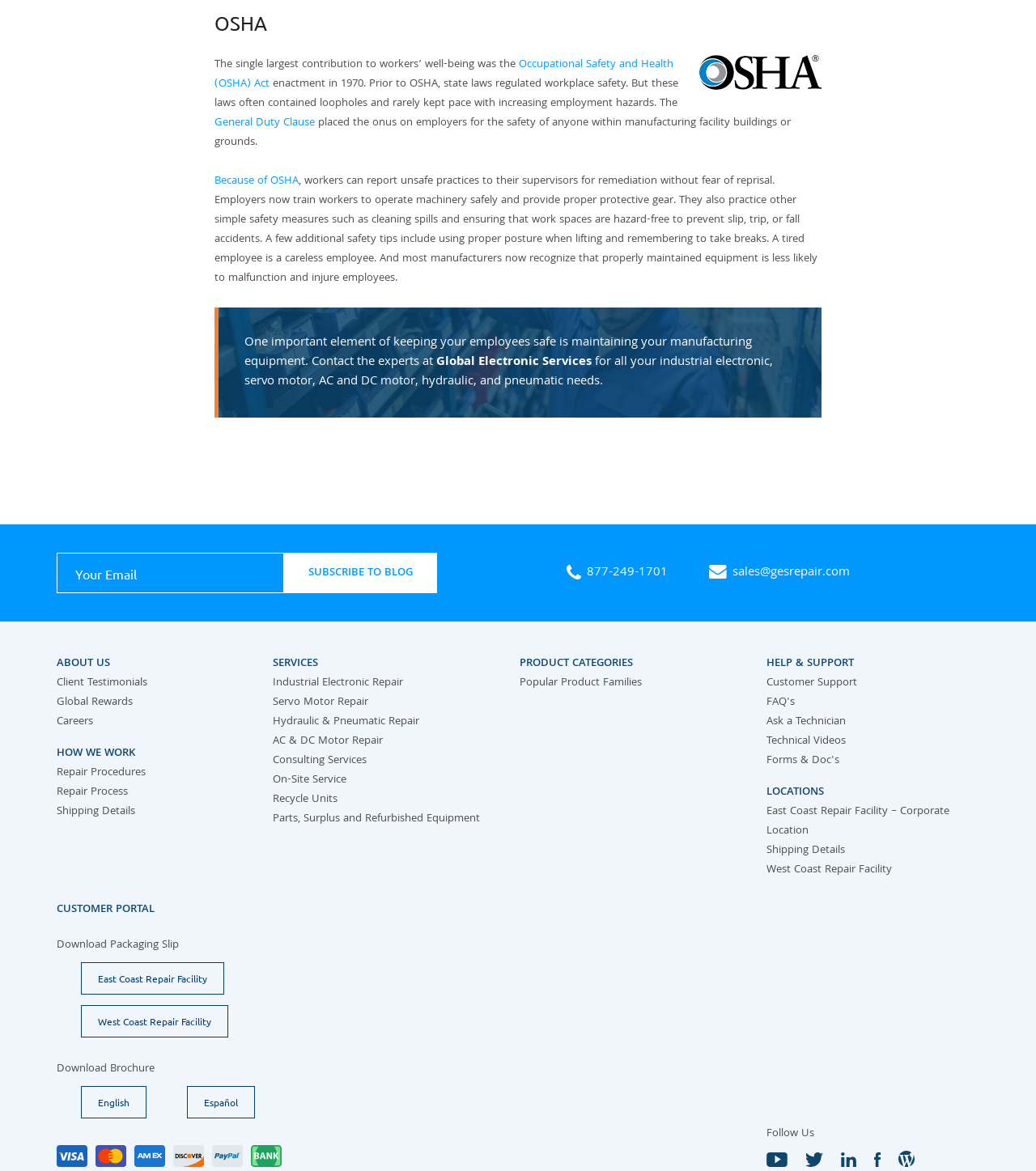Please identify the coordinates of the bounding box for the clickable region that will accomplish this instruction: "Click on the 'HOME' link".

None